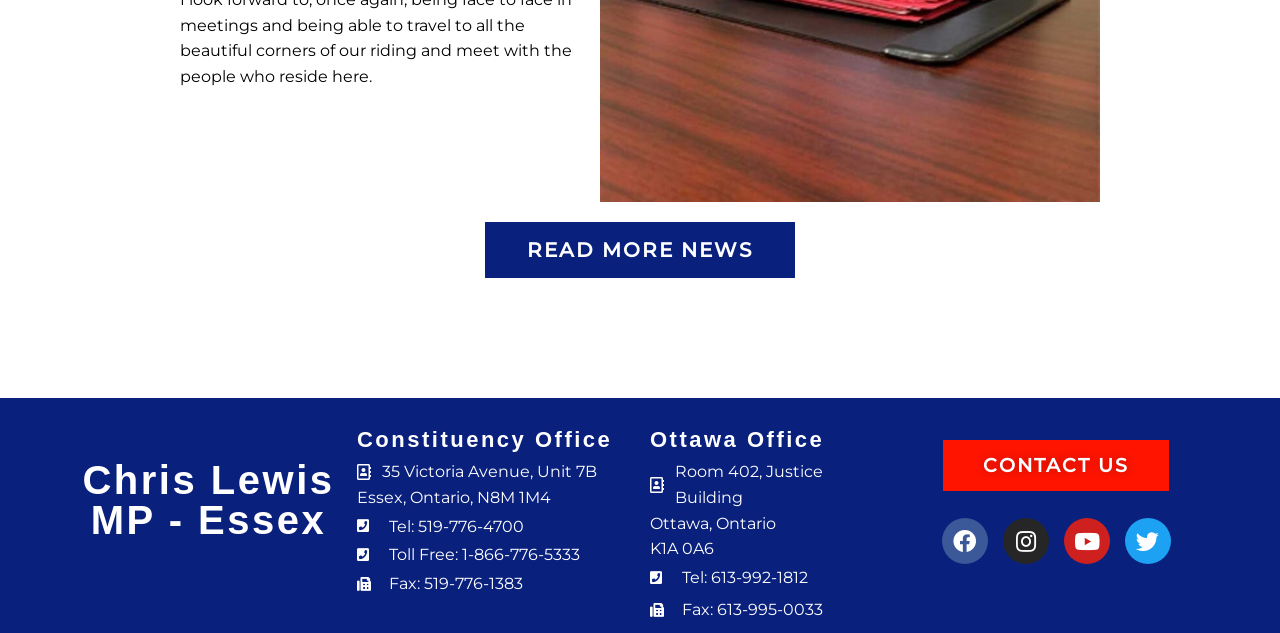Determine the bounding box coordinates of the clickable element to complete this instruction: "Contact us". Provide the coordinates in the format of four float numbers between 0 and 1, [left, top, right, bottom].

[0.735, 0.693, 0.915, 0.779]